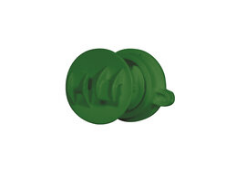Is the product suitable for temporary setups? Look at the image and give a one-word or short phrase answer.

yes